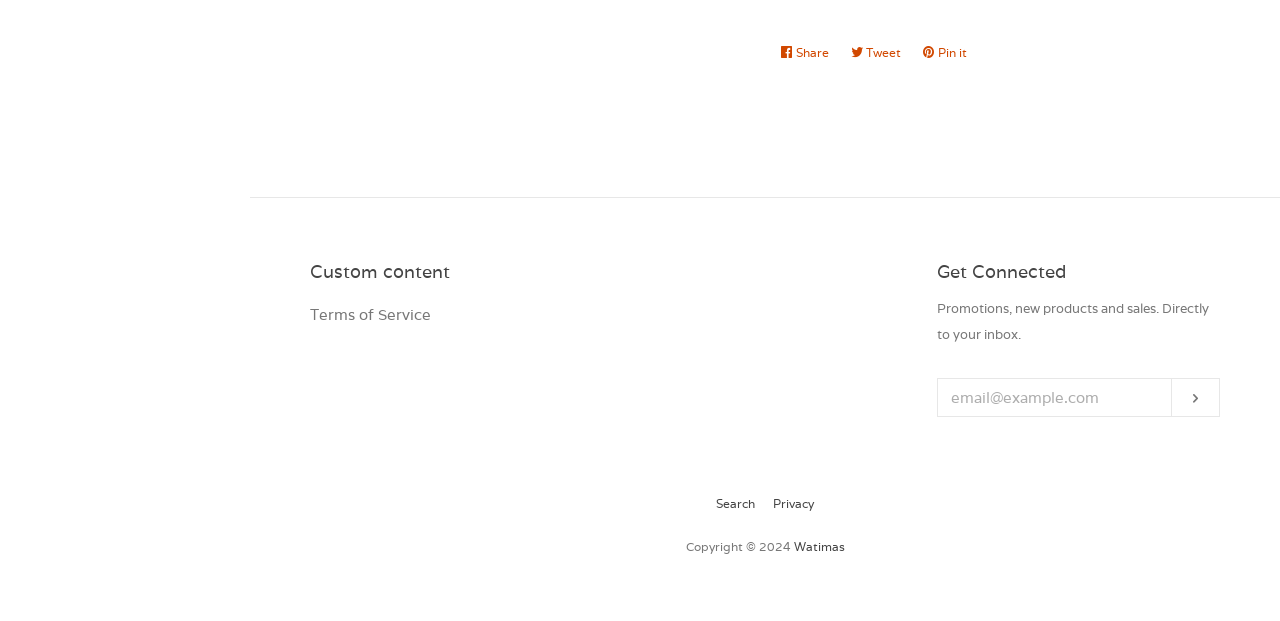Find the bounding box coordinates of the element I should click to carry out the following instruction: "Visit Watimas website".

[0.62, 0.868, 0.66, 0.892]